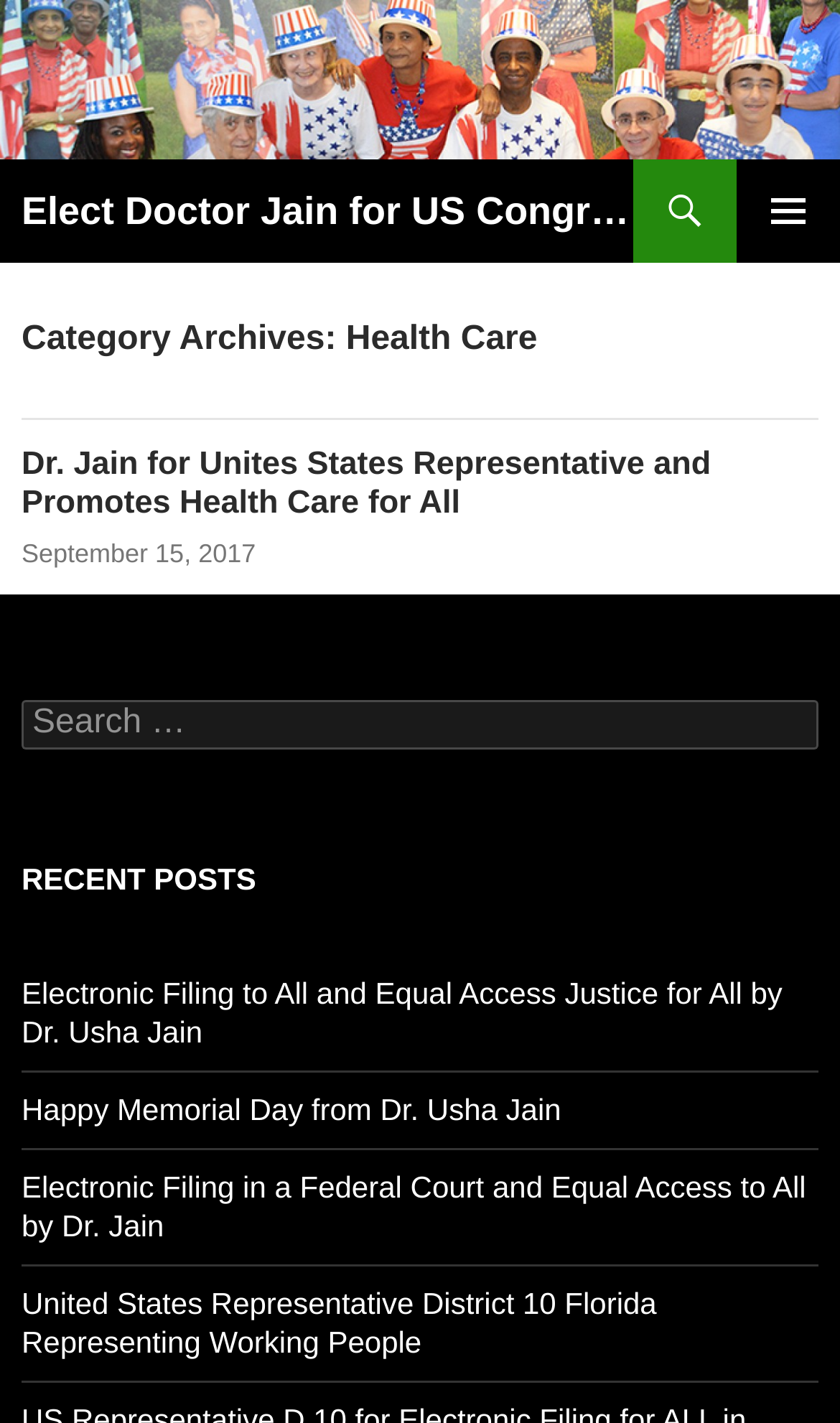Find the bounding box coordinates for the UI element that matches this description: "September 15, 2017".

[0.026, 0.378, 0.304, 0.4]